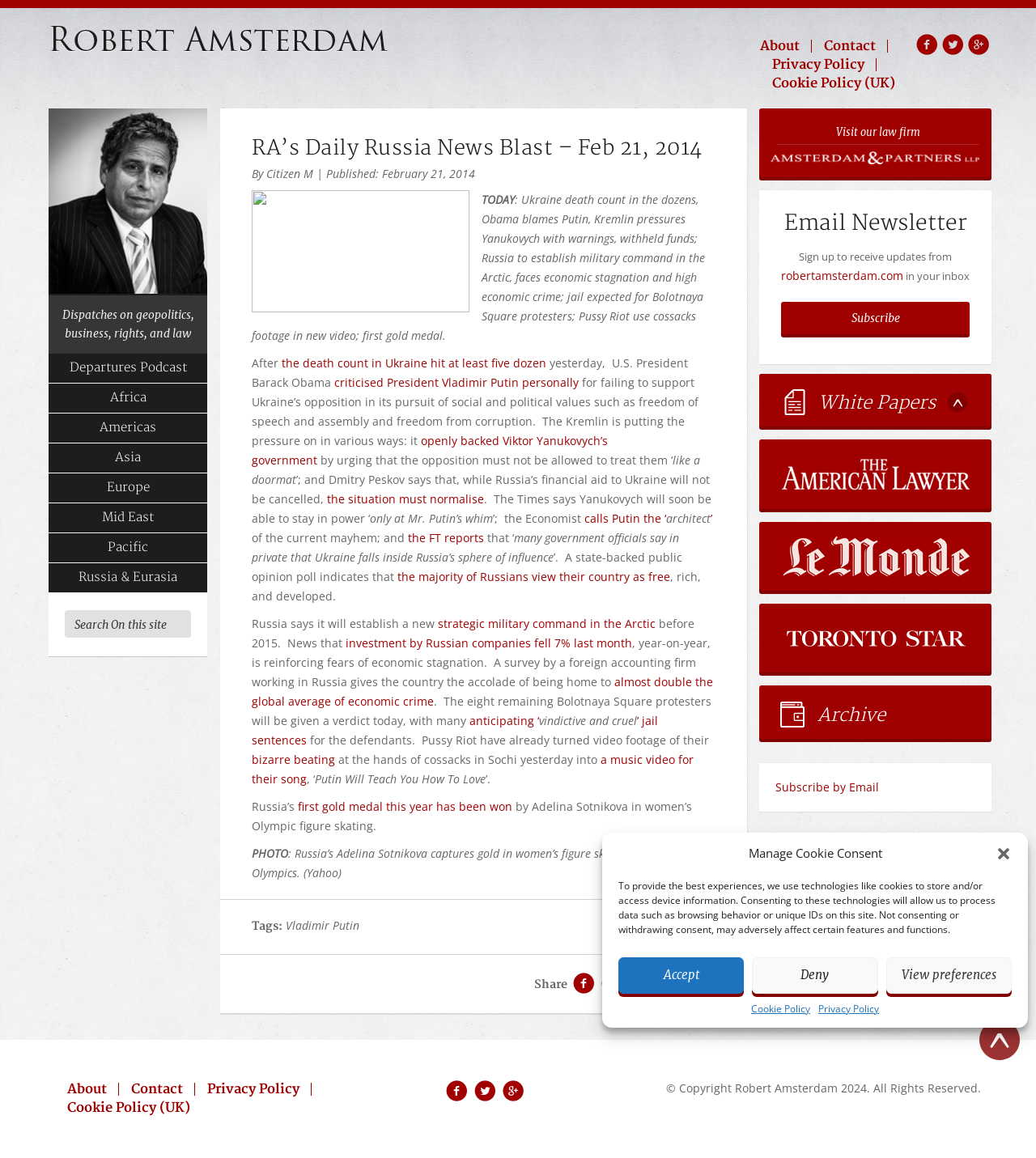Identify the bounding box coordinates for the UI element described as: "only at Mr. Putin’s whim".

[0.357, 0.441, 0.476, 0.454]